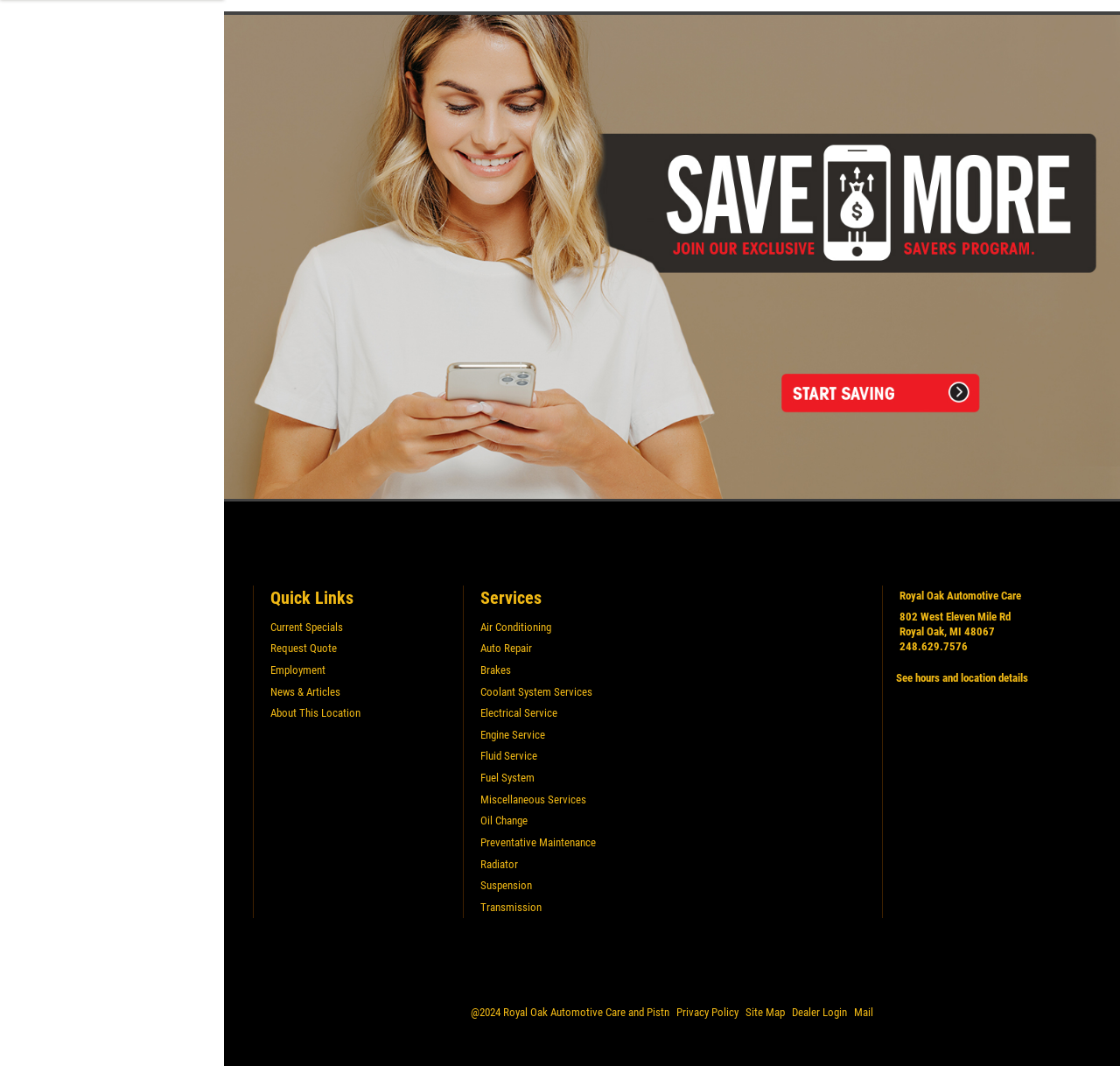Locate the bounding box coordinates of the area where you should click to accomplish the instruction: "Learn about air conditioning services".

[0.425, 0.579, 0.775, 0.599]